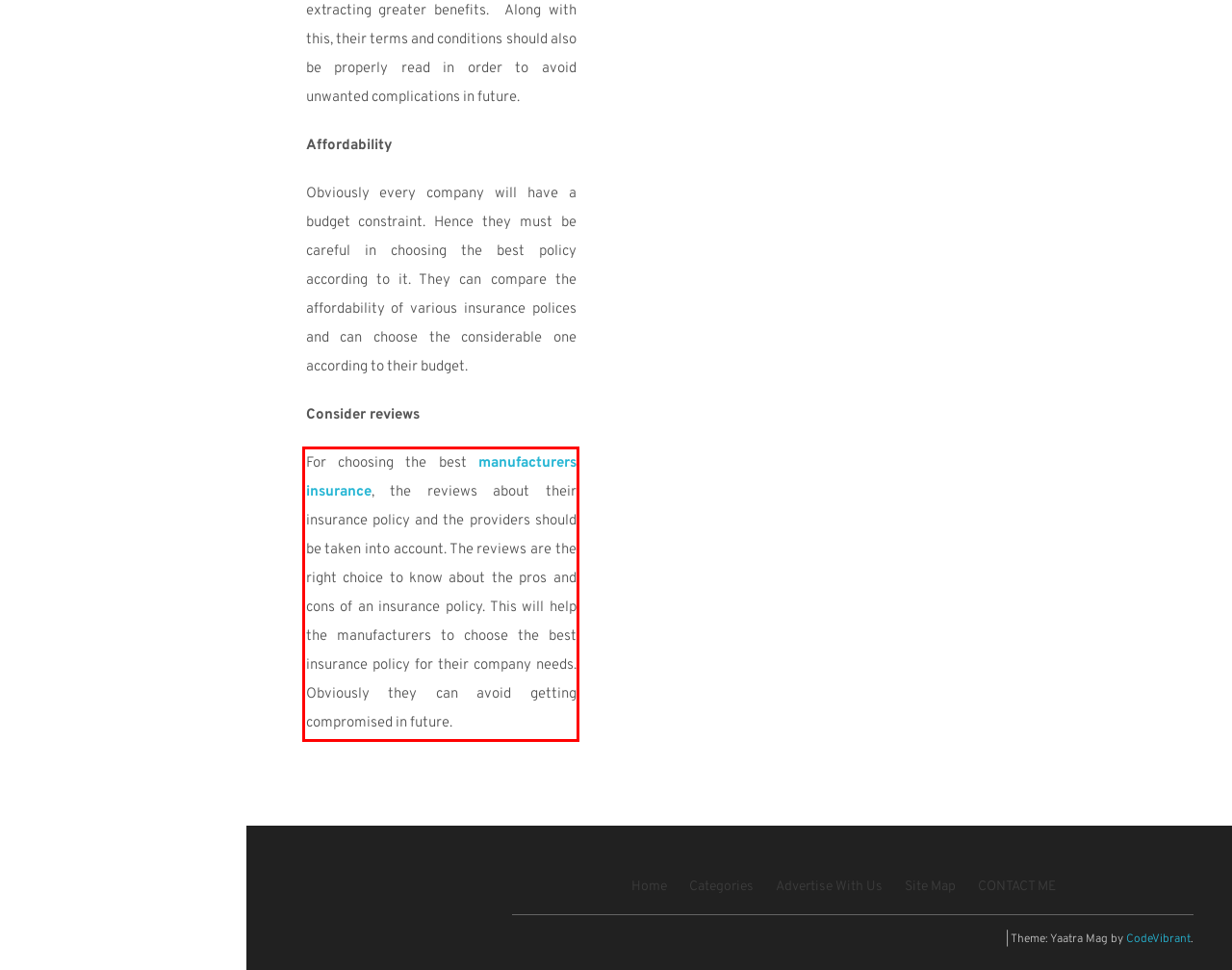You are provided with a webpage screenshot that includes a red rectangle bounding box. Extract the text content from within the bounding box using OCR.

For choosing the best manufacturers insurance, the reviews about their insurance policy and the providers should be taken into account. The reviews are the right choice to know about the pros and cons of an insurance policy. This will help the manufacturers to choose the best insurance policy for their company needs. Obviously they can avoid getting compromised in future.